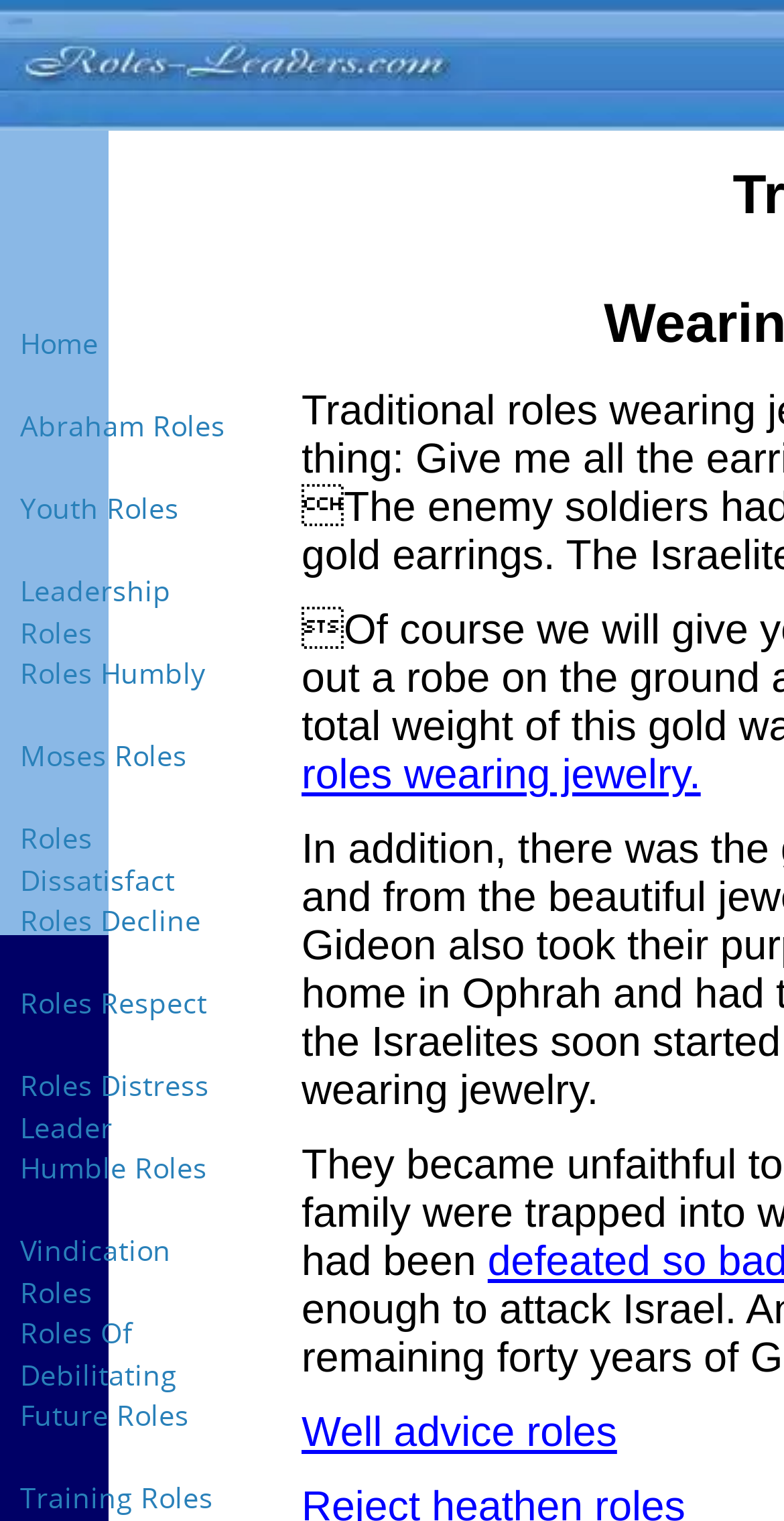Generate a thorough explanation of the webpage's elements.

The webpage is about traditional roles wearing jewelry, with a focus on various leadership and character roles. At the top left of the page, there is a row of 14 links, each representing a different role, such as "Home", "Abraham Roles", "Youth Roles", and "Leadership Roles", among others. These links are stacked vertically, with "Home" at the top and "Future Roles" at the bottom.

To the left of these links, there is a small image, which appears to be a logo or icon for the website "roles-leaders.com". This image takes up a small portion of the top left corner of the page.

At the bottom right of the page, there is a single link titled "Well advice roles". This link is positioned below the row of links at the top and is separated from them by a significant amount of space.

Overall, the webpage appears to be a navigation page, providing links to various subtopics related to traditional roles and leadership, with a focus on jewelry.